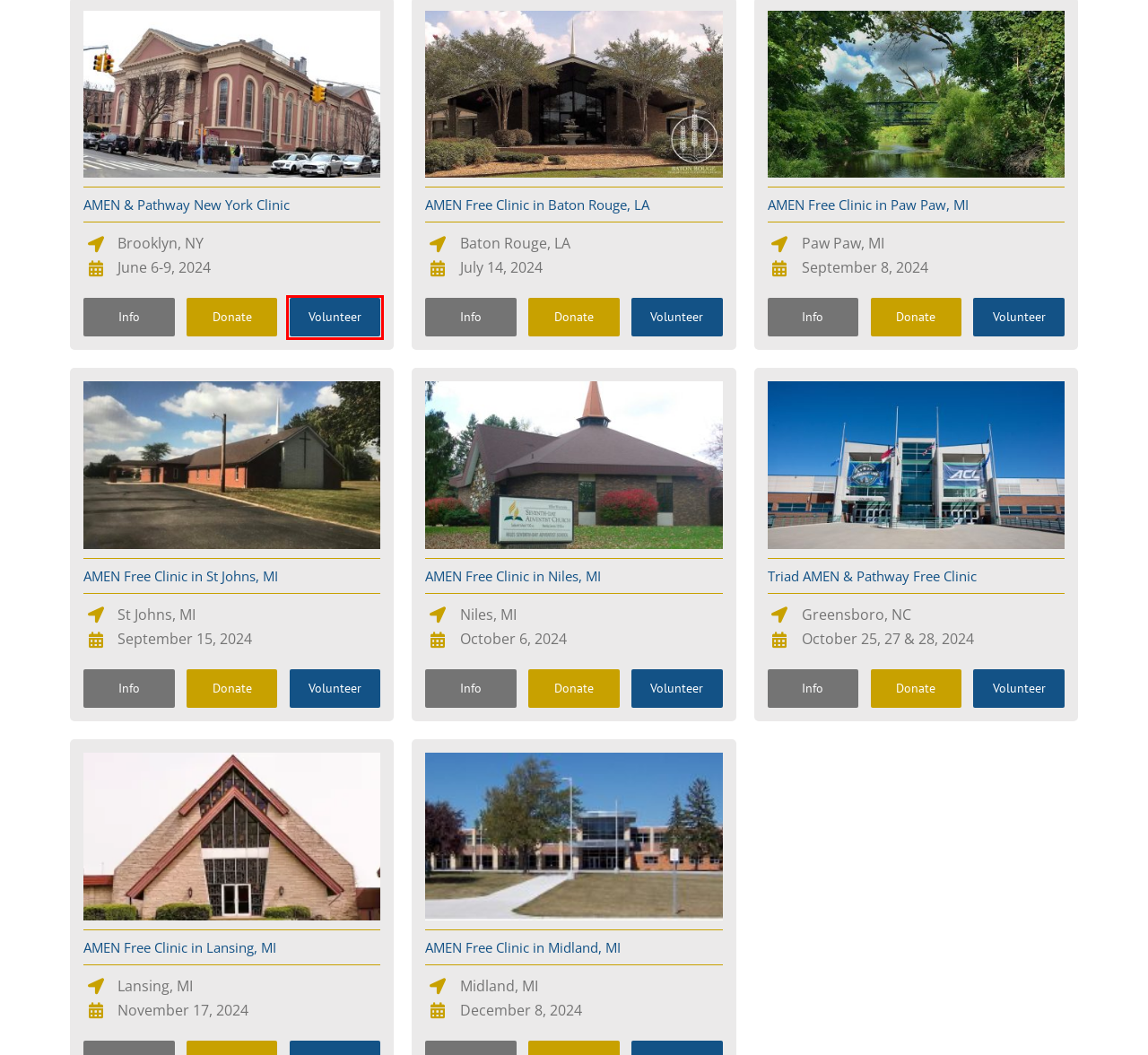You are provided with a screenshot of a webpage containing a red rectangle bounding box. Identify the webpage description that best matches the new webpage after the element in the bounding box is clicked. Here are the potential descriptions:
A. Upcoming Clinics – AMEN Free Clinic
B. Application – AMEN Free Clinic
C. FAQ – AMEN Free Clinic
D. Patients – AMEN Free Clinic
E. About Us – AMEN Free Clinic
F. Contact Us – AMEN Free Clinic
G. Subscribe – AMEN
H. Donate – AMEN Free Clinic

B